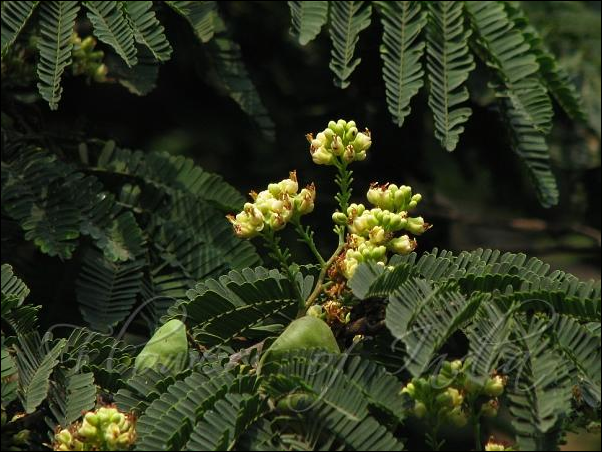Detail every aspect of the image in your caption.

The image showcases the vibrant foliage and blossoms of the Divi Divi tree (Caesalpinia coriaria), a leguminous tree or large shrub native to the Caribbean, Mexico, Central America, and northern South America. Prominently featured are its double-compound leaves, characterized by multiple pairs of side-stalks and leaflets. The delicate yellow flowers are beginning to bloom, adding a splash of color among the verdant backdrop of leaves. The tree is known for its contorted shape, often sculpted by coastal winds. In diverse environments, it can grow into a dome shape with a clear sub-canopy. This specific photo was captured in Jijamata Udyan, Mumbai, highlighting the tree’s biological importance and beauty. Identified by Prashant Awale, the image reflects the unique ecological features of the Divi Divi, which is also the national tree of Curaçao and highly valued in Aruba.